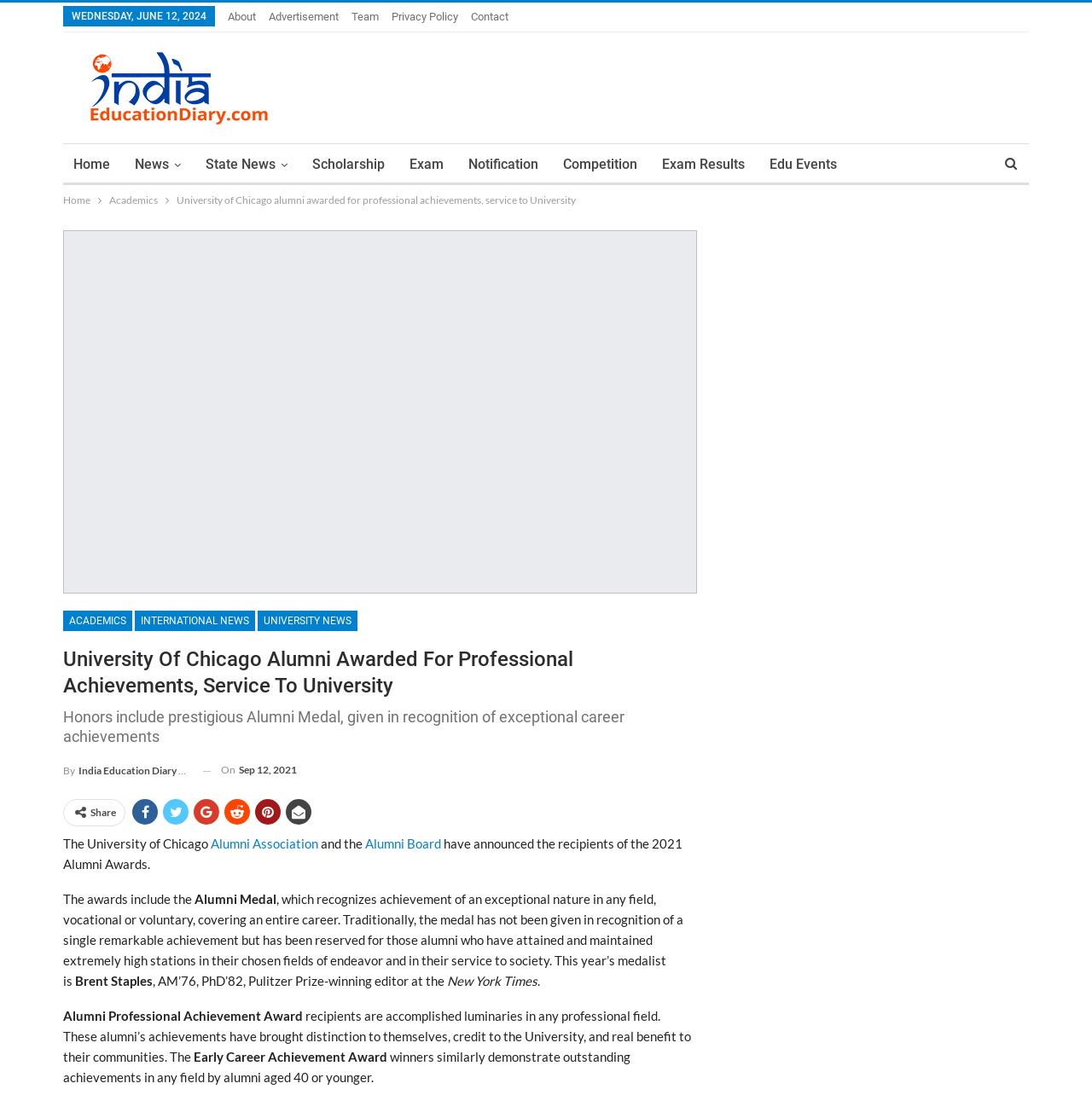Identify and provide the text content of the webpage's primary headline.

University Of Chicago Alumni Awarded For Professional Achievements, Service To University